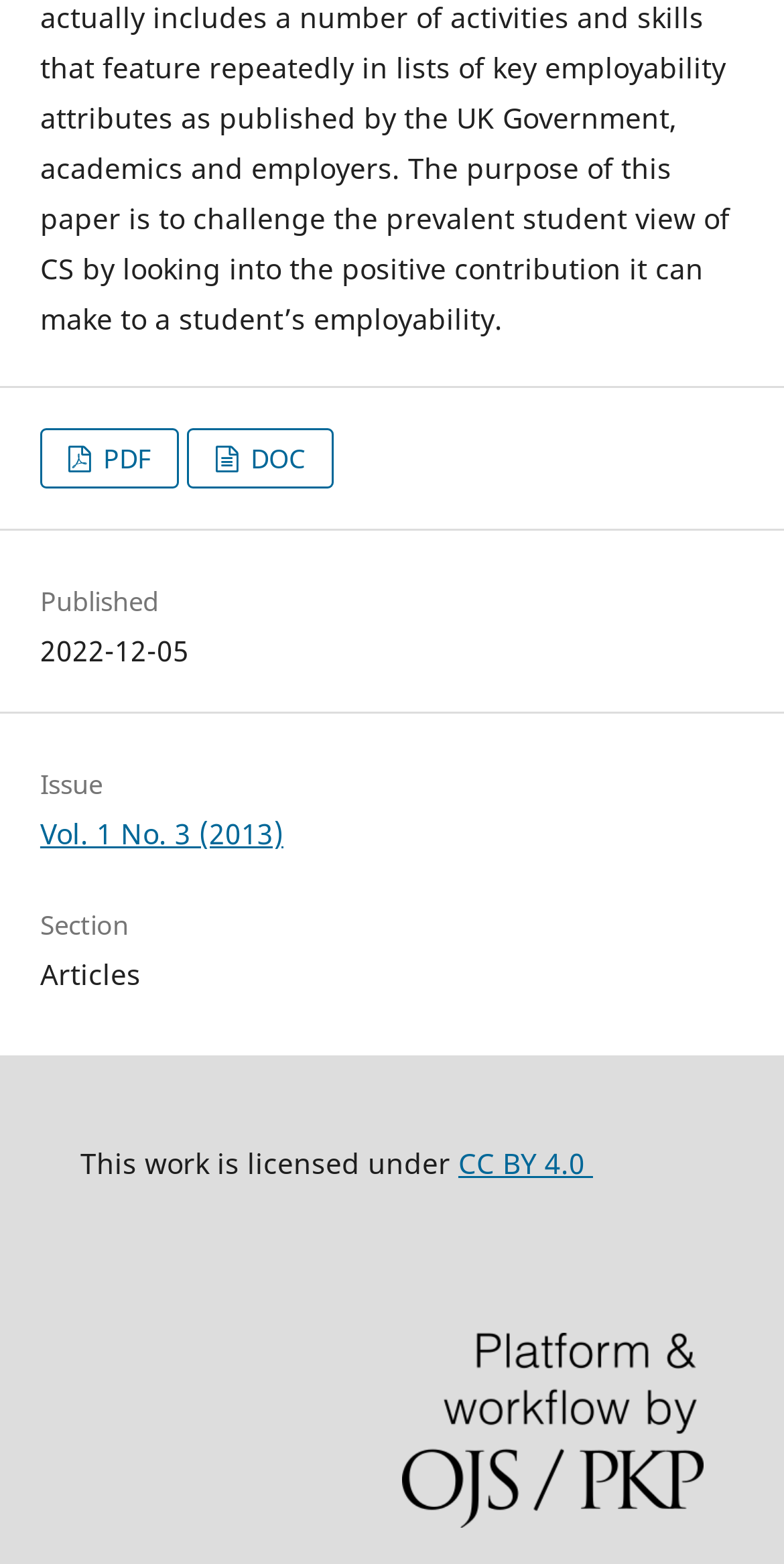What is the license type? Analyze the screenshot and reply with just one word or a short phrase.

CC BY 4.0